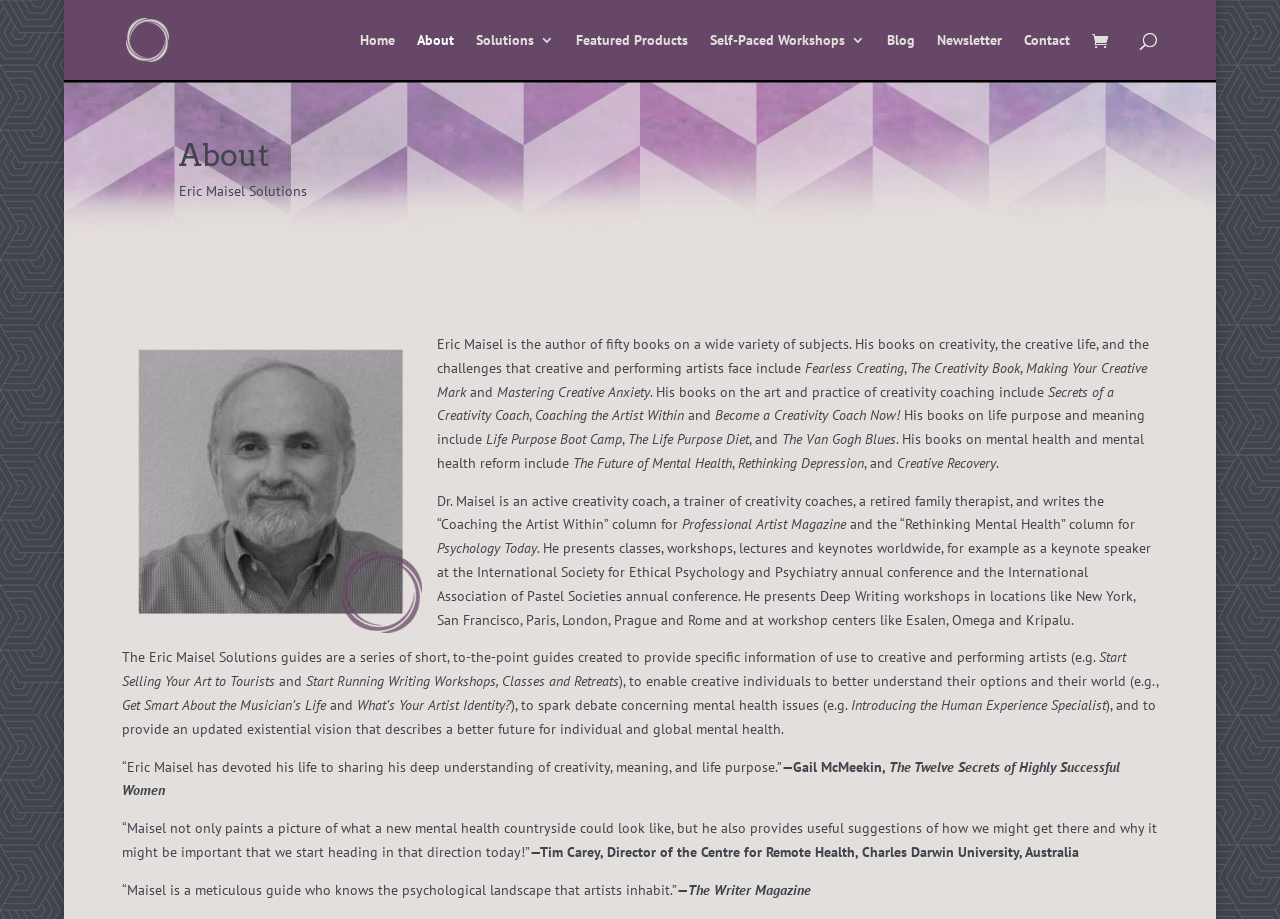What is the name of the magazine where Eric Maisel writes a column?
Please interpret the details in the image and answer the question thoroughly.

According to the webpage, Eric Maisel writes the 'Coaching the Artist Within' column for Professional Artist Magazine and the 'Rethinking Mental Health' column for Psychology Today. This information is provided in the paragraph that describes Eric Maisel's writing activities.